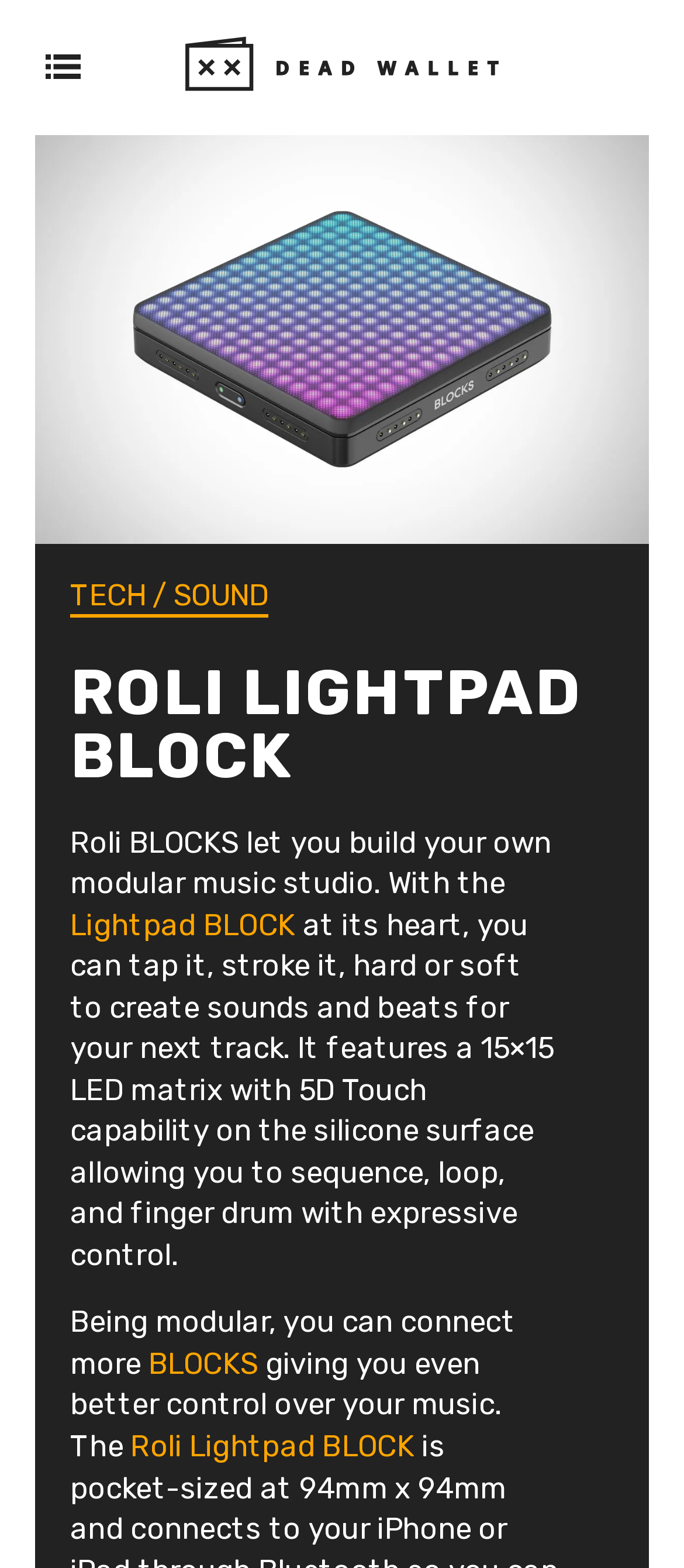Using the provided description Roli Lightpad BLOCK, find the bounding box coordinates for the UI element. Provide the coordinates in (top-left x, top-left y, bottom-right x, bottom-right y) format, ensuring all values are between 0 and 1.

[0.191, 0.911, 0.606, 0.933]